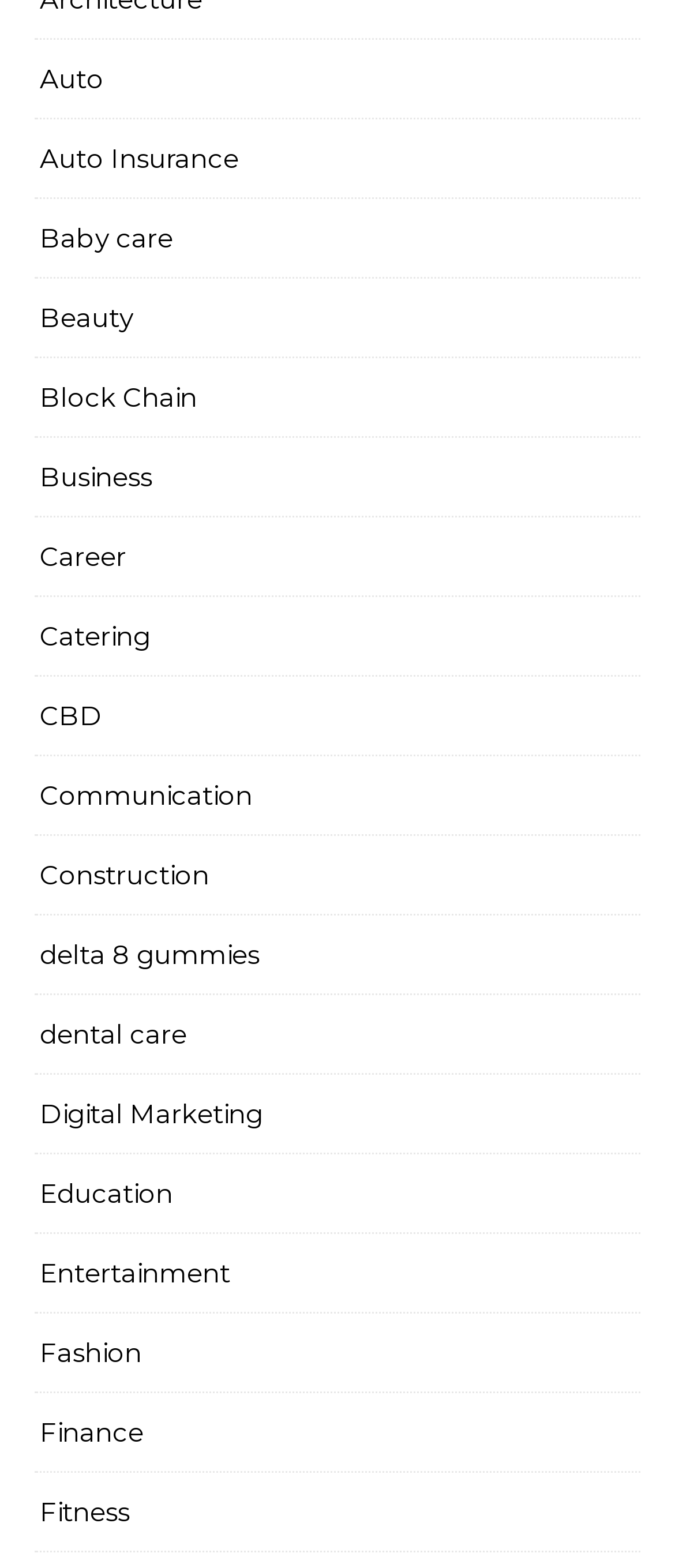Reply to the question with a single word or phrase:
What is the first category listed?

Auto